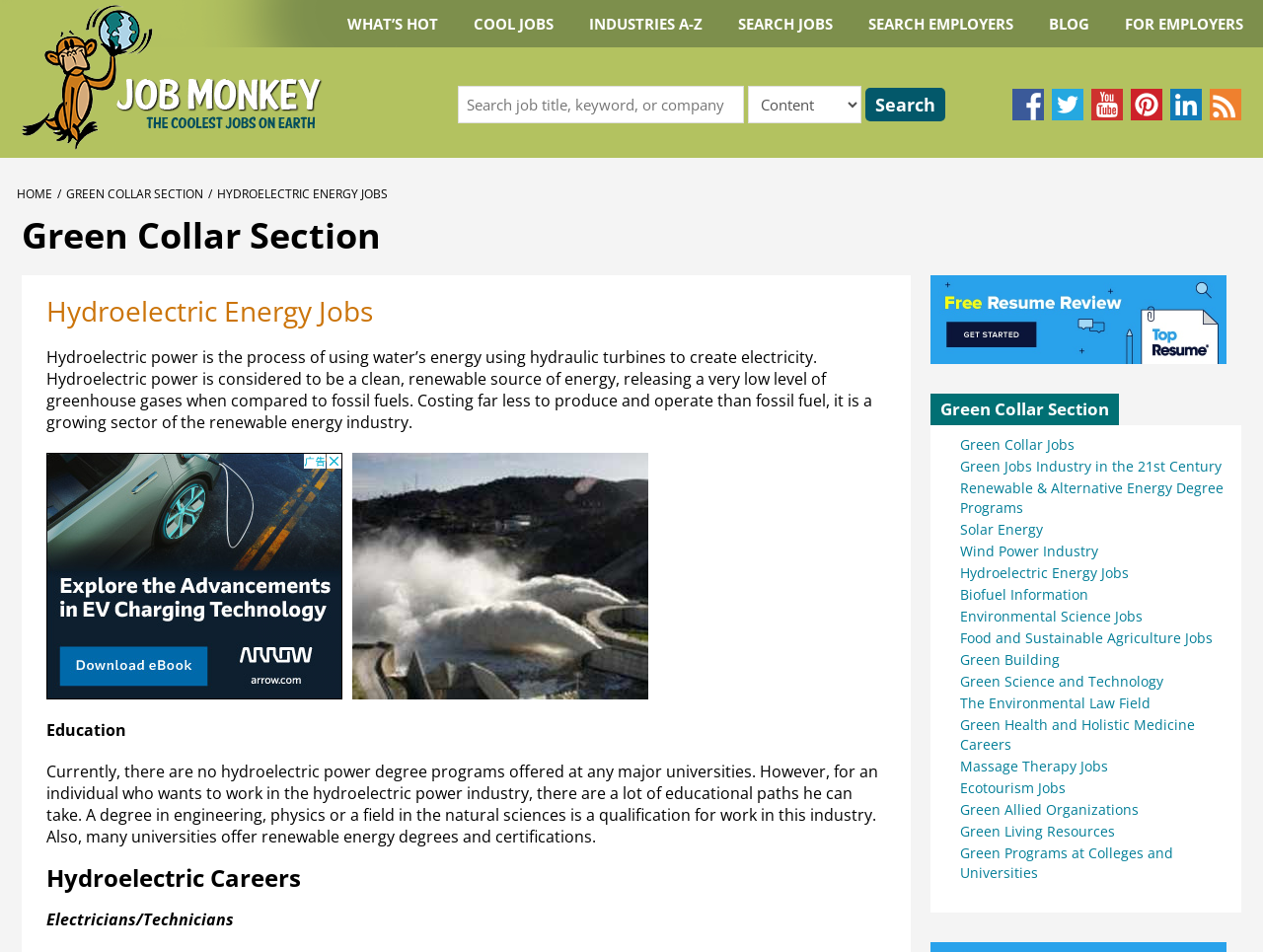Identify the bounding box coordinates of the region I need to click to complete this instruction: "Go to the Green Collar Section".

[0.052, 0.195, 0.161, 0.212]